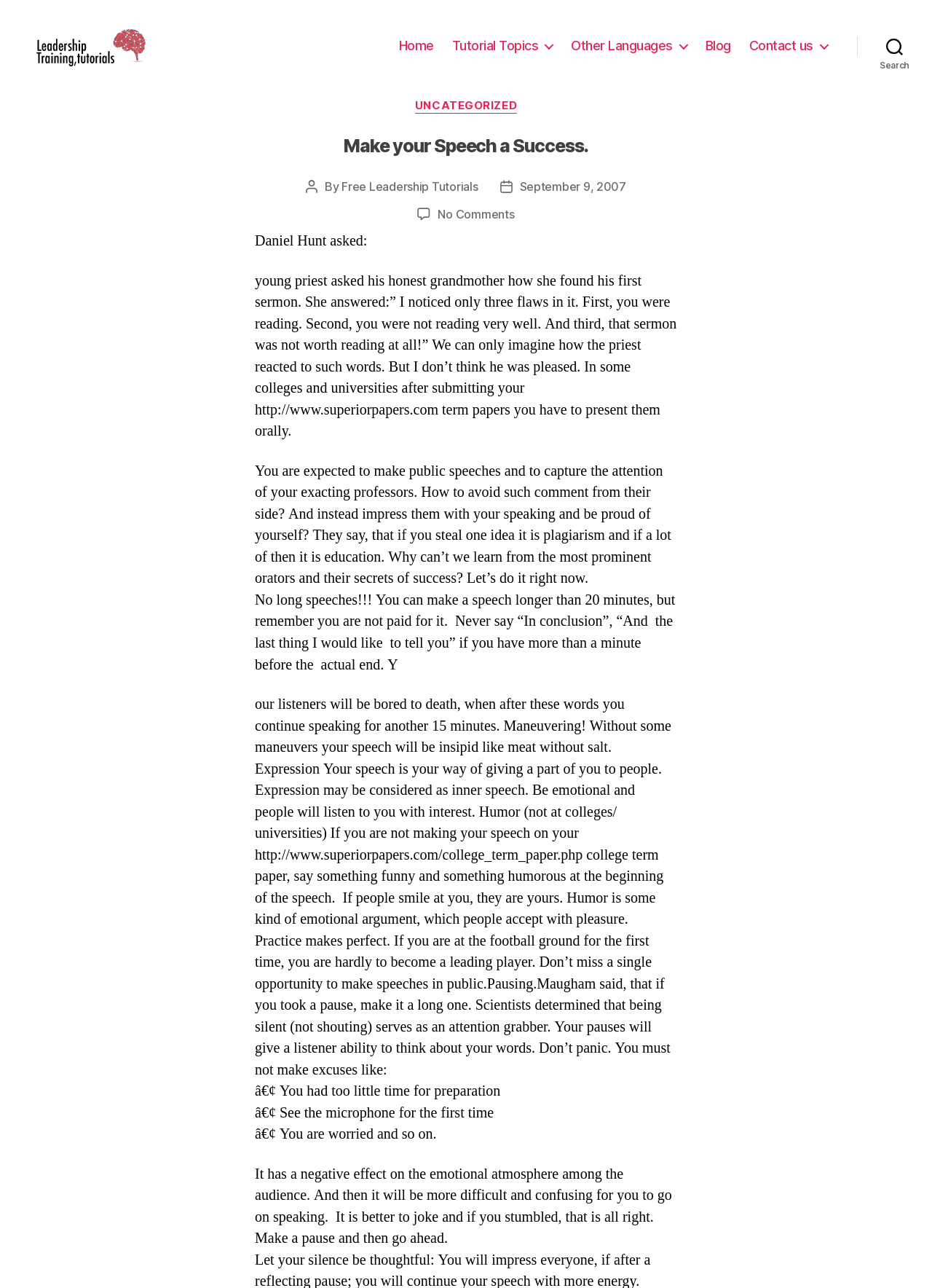Given the element description Blog, identify the bounding box coordinates for the UI element on the webpage screenshot. The format should be (top-left x, top-left y, bottom-right x, bottom-right y), with values between 0 and 1.

[0.757, 0.03, 0.784, 0.042]